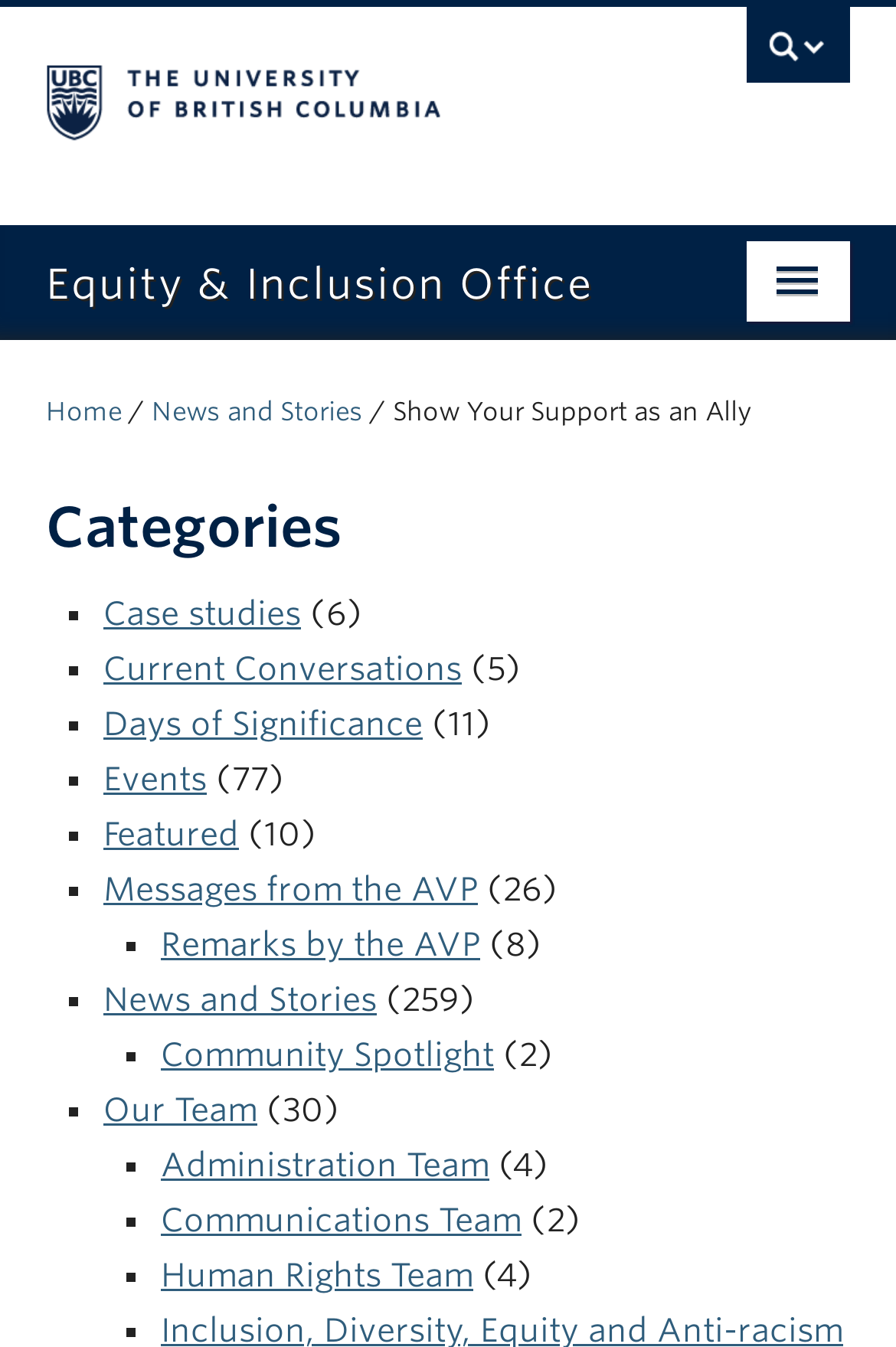Locate the bounding box coordinates of the area that needs to be clicked to fulfill the following instruction: "Read the News and Stories". The coordinates should be in the format of four float numbers between 0 and 1, namely [left, top, right, bottom].

[0.169, 0.293, 0.405, 0.317]